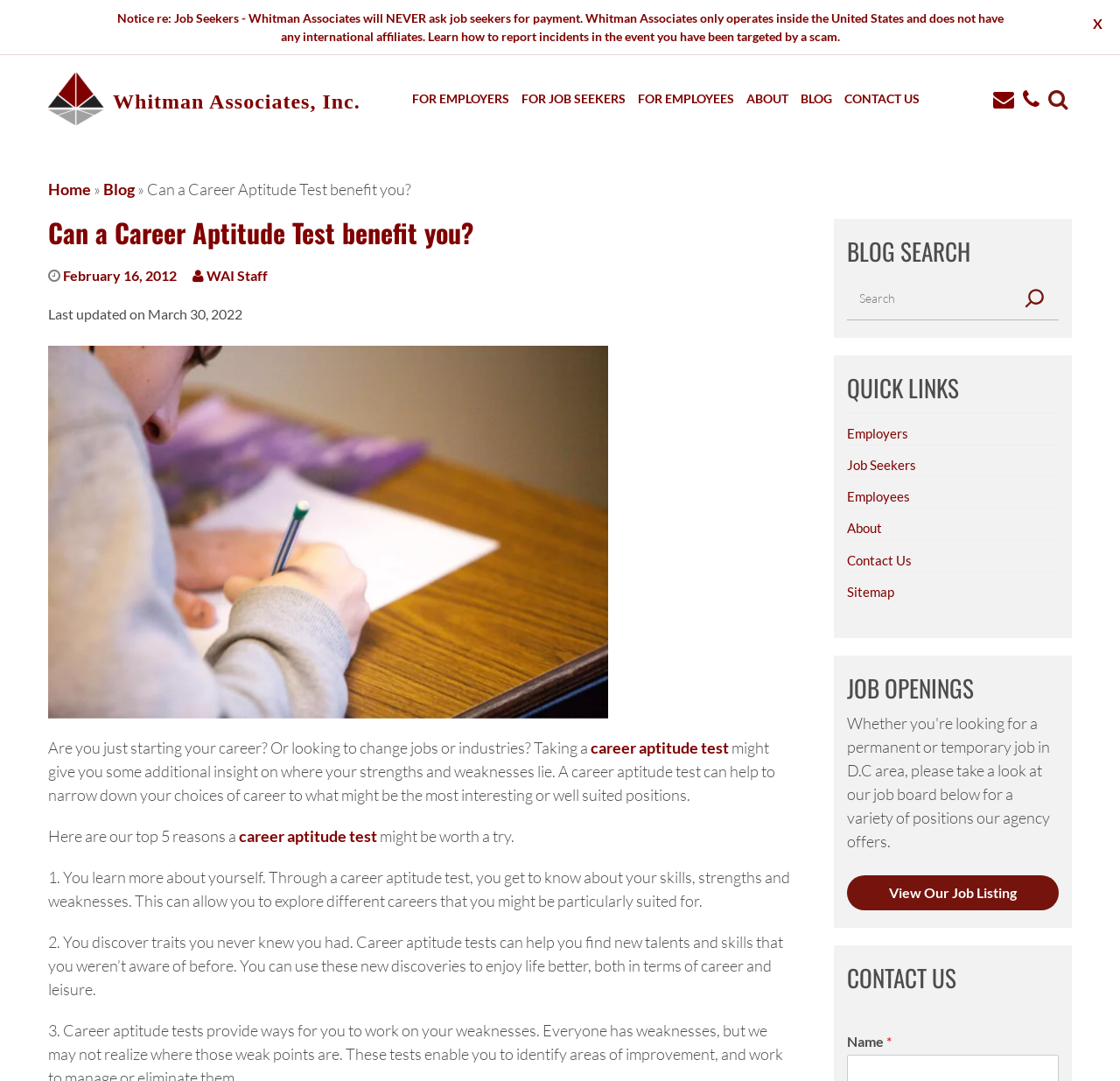Based on what you see in the screenshot, provide a thorough answer to this question: What is the topic of the blog post on this webpage?

The blog post on this webpage is about the benefits of taking a career aptitude test. The title of the post is 'Can a Career Aptitude Test benefit you?' and it provides information on how such a test can help individuals in their career choices.